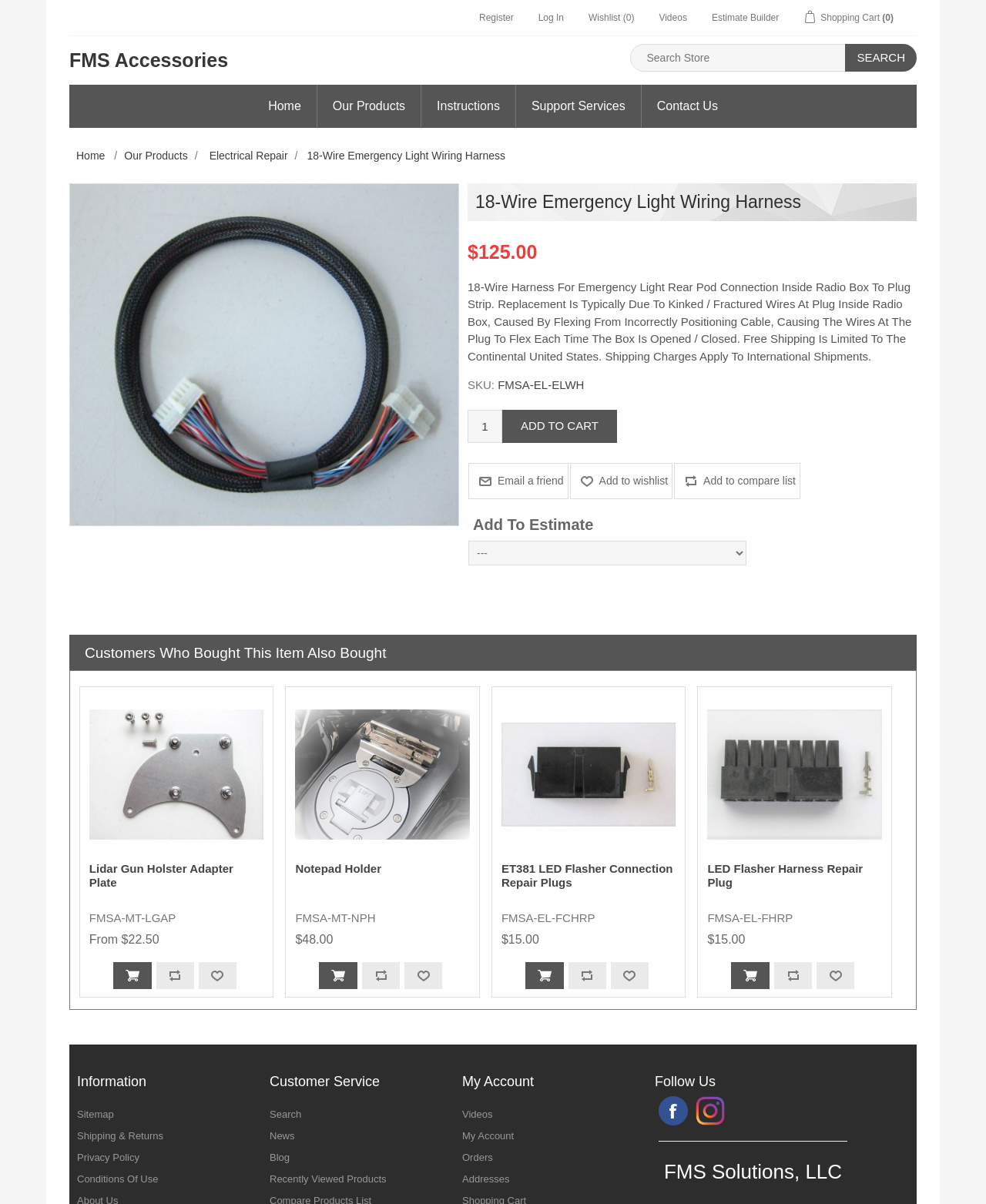Produce a meticulous description of the webpage.

This webpage is about FMS Accessories, specifically showcasing the 18-Wire Emergency Light Wiring Harness product. At the top, there are several links for navigation, including "Register", "Log In", "Wishlist", "Videos", "Estimate Builder", and "Shopping Cart". Below these links, there is a layout table with a link to "FMS Accessories" and a search bar.

The main content of the page is divided into two sections. On the left, there is an image of the 18-Wire Emergency Light Wiring Harness product, accompanied by a heading with the product name and a description of the product. The description explains that the harness is for emergency light rear pod connection inside the radio box to plug strip and that replacement is typically due to kinked or fractured wires at the plug inside the radio box. The price of the product, $125.00, is also displayed.

On the right side of the page, there are several buttons, including "ADD TO CART", "Email a friend", "Add to wishlist", and "Add to compare list". Below these buttons, there is a section titled "Customers Who Bought This Item Also Bought", which displays three related products: Lidar Gun Holster Adapter Plate, Notepad Holder, and ET381 LED Flasher Connection Repair Plugs. Each product has an image, a heading with the product name, a SKU, and a price. There are also buttons to add each product to the cart, compare list, or wishlist.

At the bottom of the page, there is a section with links to "Information", "Sitemap", "Shipping & Returns", and "Privacy Policy".